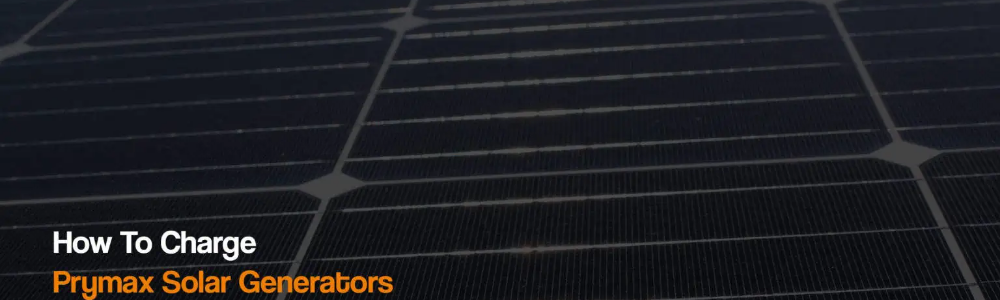Please respond to the question with a concise word or phrase:
What is the color of the text in the foreground?

Orange and white